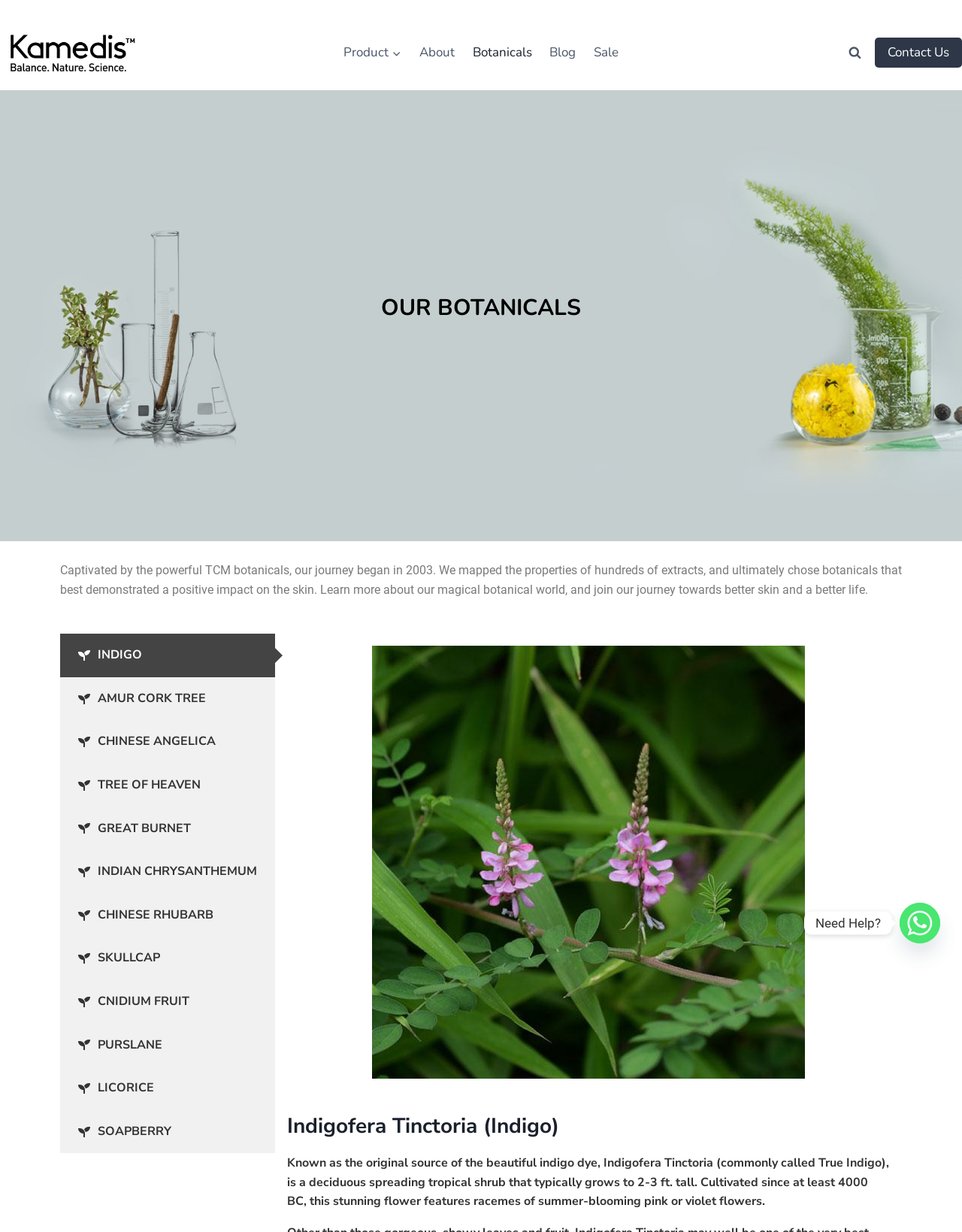What is the purpose of the button 'View Search Form'?
Refer to the image and offer an in-depth and detailed answer to the question.

The button 'View Search Form' is located at the top-right corner of the webpage. Its purpose is to allow users to view the search form, likely to search for specific botanicals or products on the website.